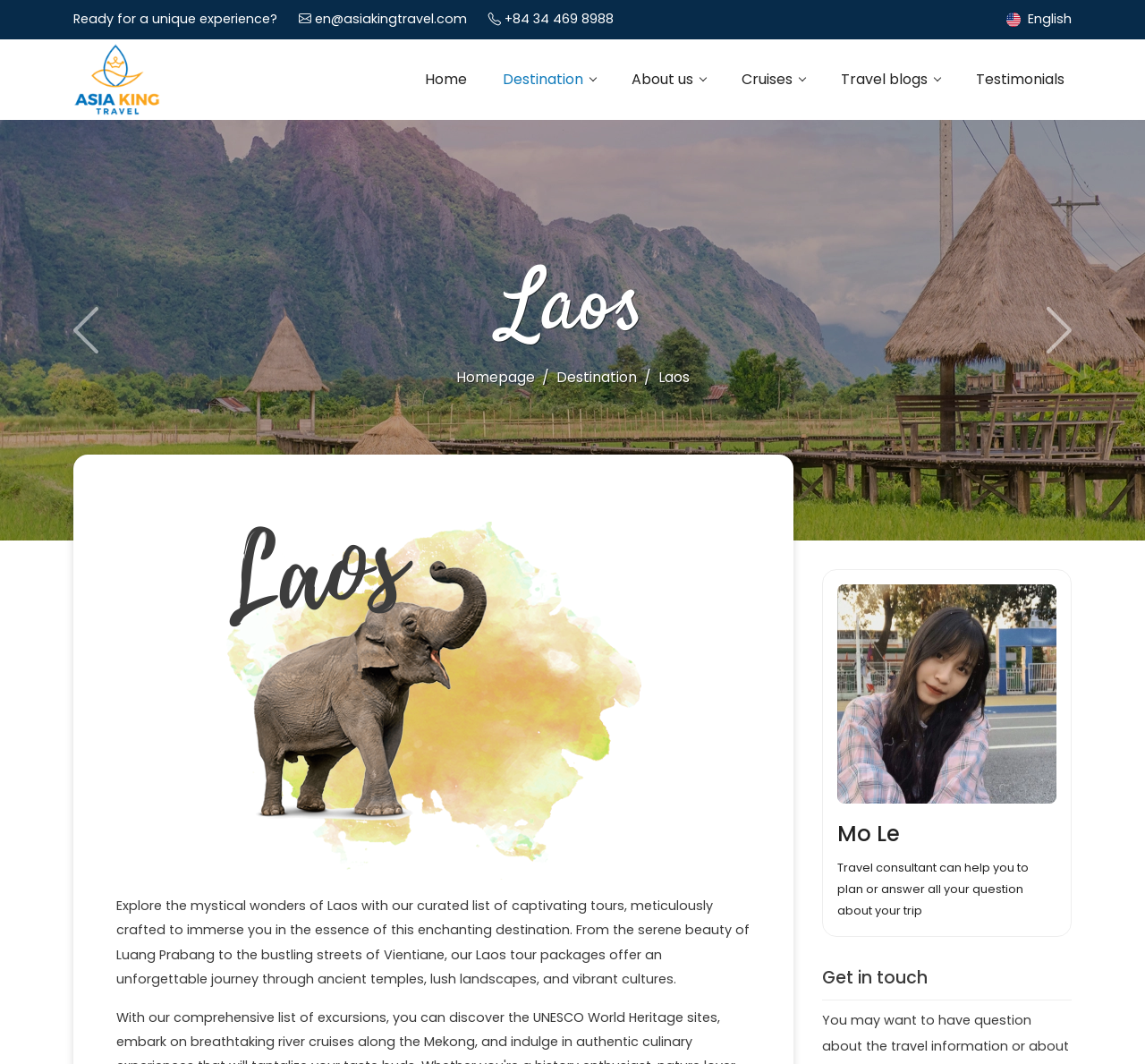Determine the bounding box coordinates for the element that should be clicked to follow this instruction: "Click the 'Next' button". The coordinates should be given as four float numbers between 0 and 1, in the format [left, top, right, bottom].

[0.85, 0.113, 1.0, 0.508]